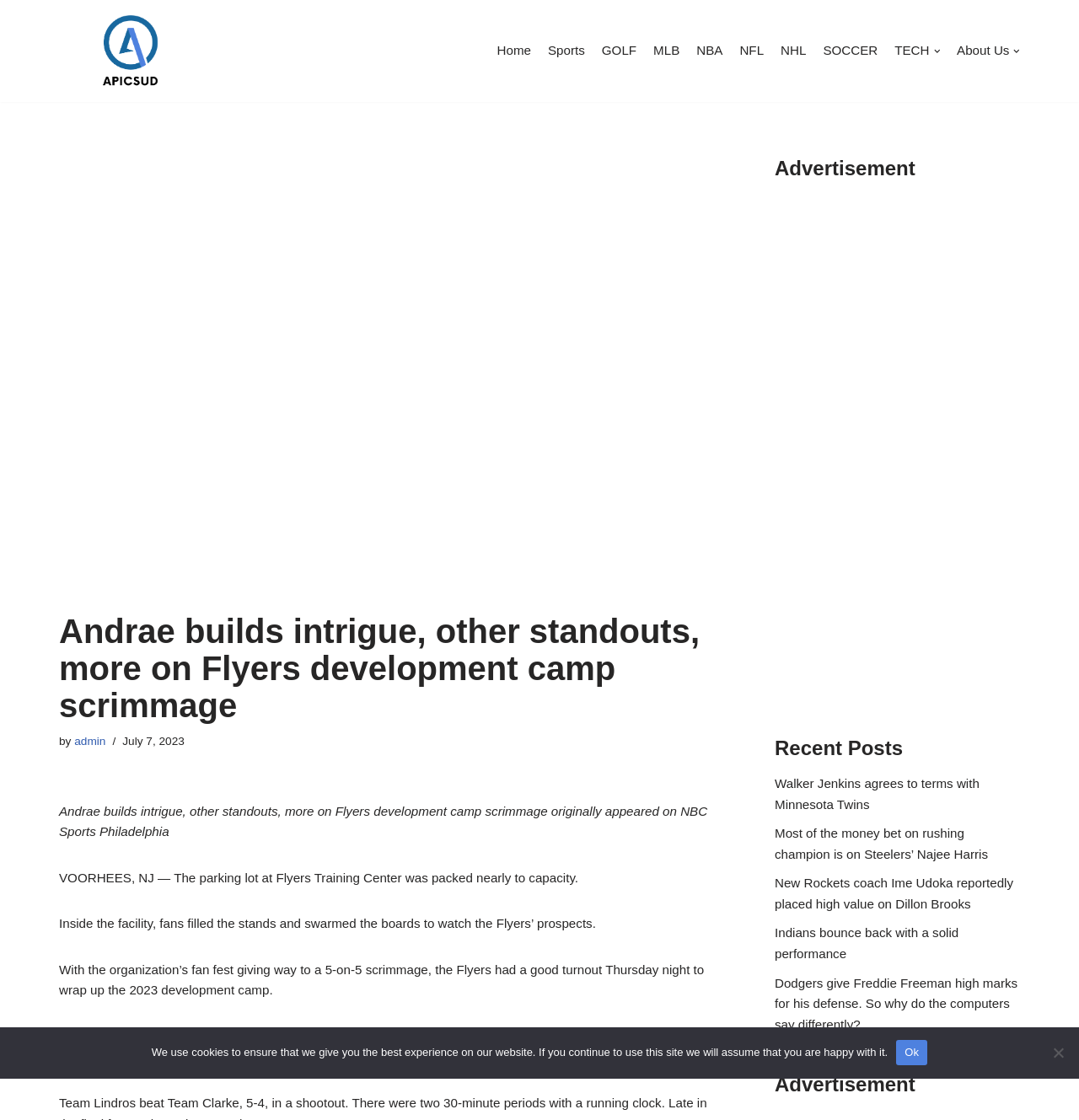Please identify the bounding box coordinates of the clickable area that will fulfill the following instruction: "Click on the 'About Us' link". The coordinates should be in the format of four float numbers between 0 and 1, i.e., [left, top, right, bottom].

[0.884, 0.036, 0.945, 0.055]